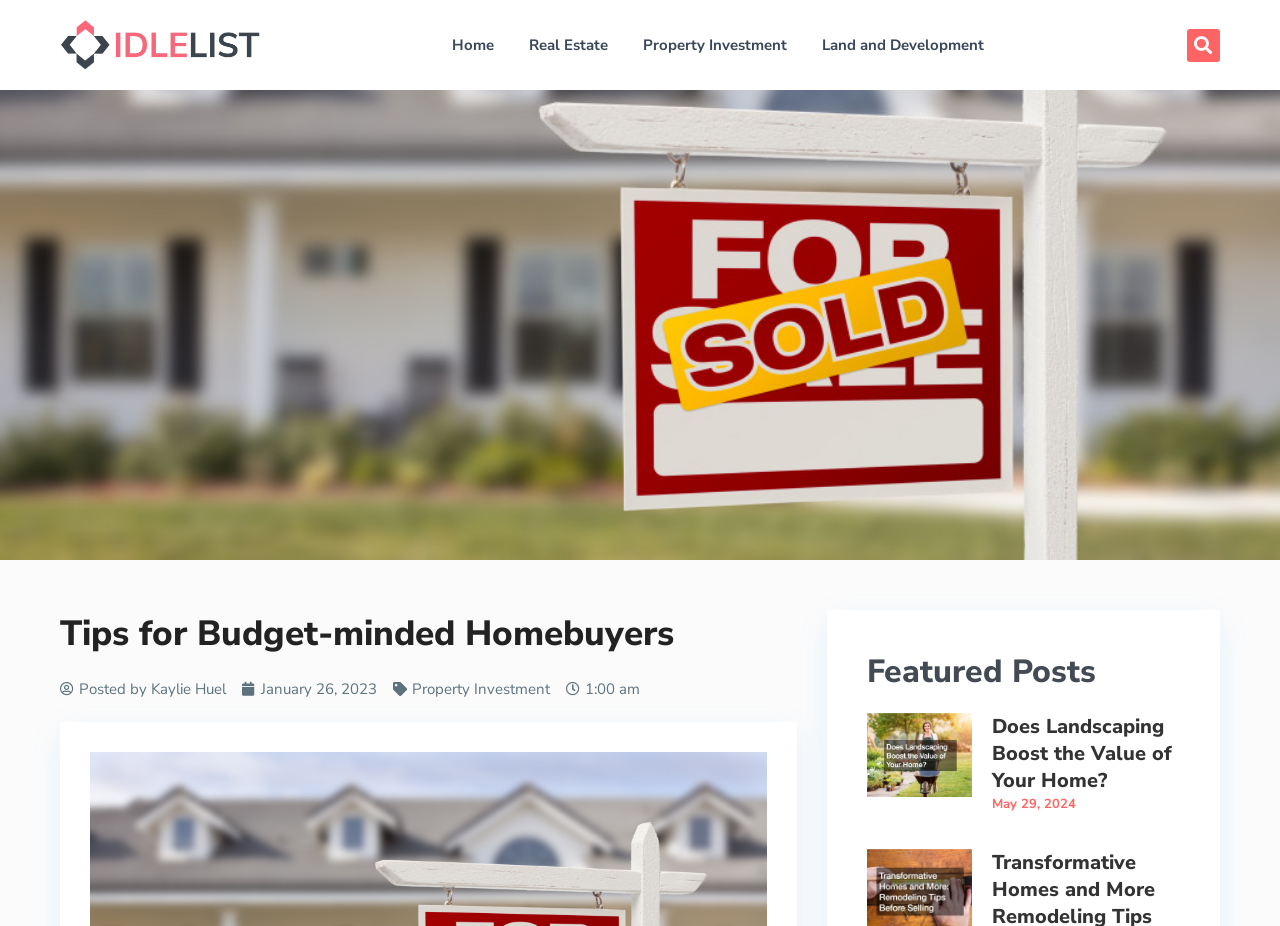Please predict the bounding box coordinates (top-left x, top-left y, bottom-right x, bottom-right y) for the UI element in the screenshot that fits the description: January 26, 2023

[0.189, 0.731, 0.295, 0.758]